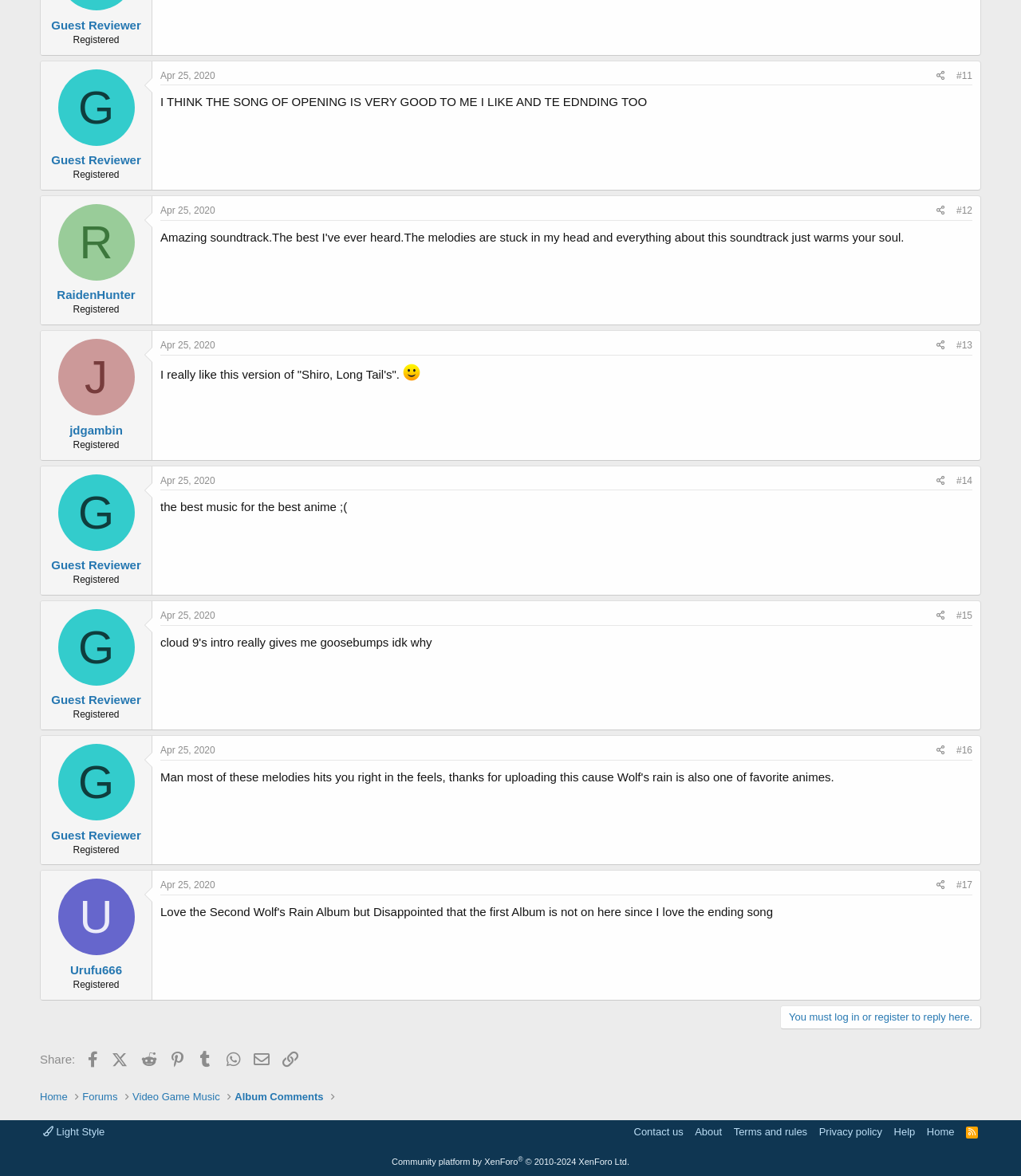How many reviewers have registered?
Provide a one-word or short-phrase answer based on the image.

Multiple